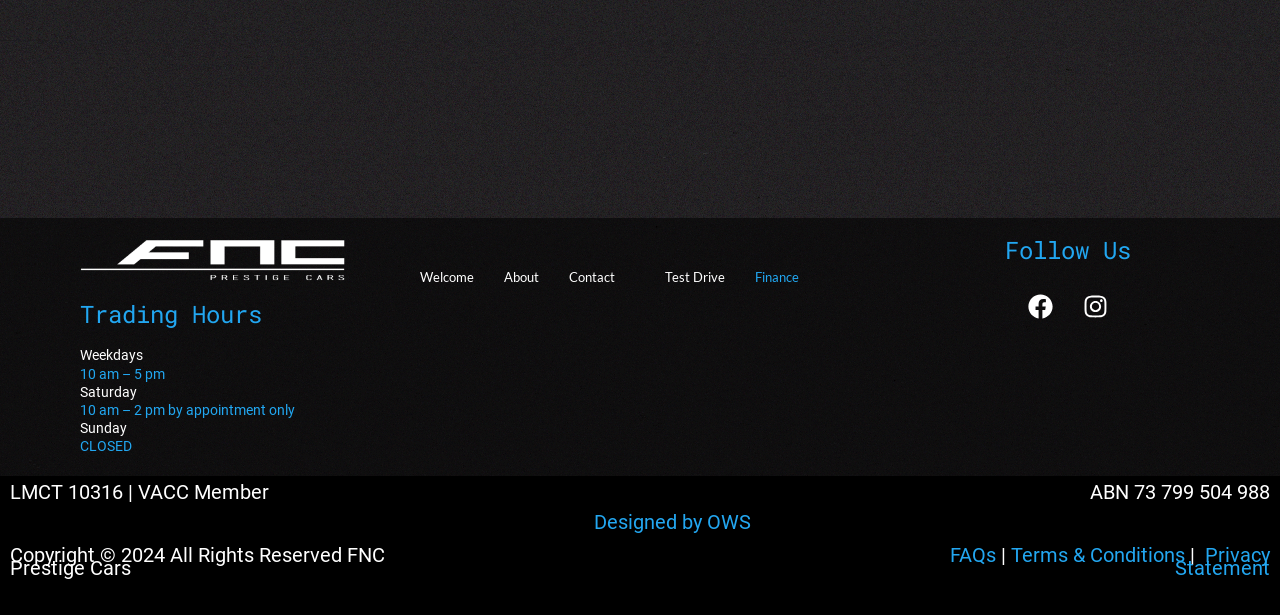Respond to the question below with a concise word or phrase:
What is the ABN of the company?

73 799 504 988